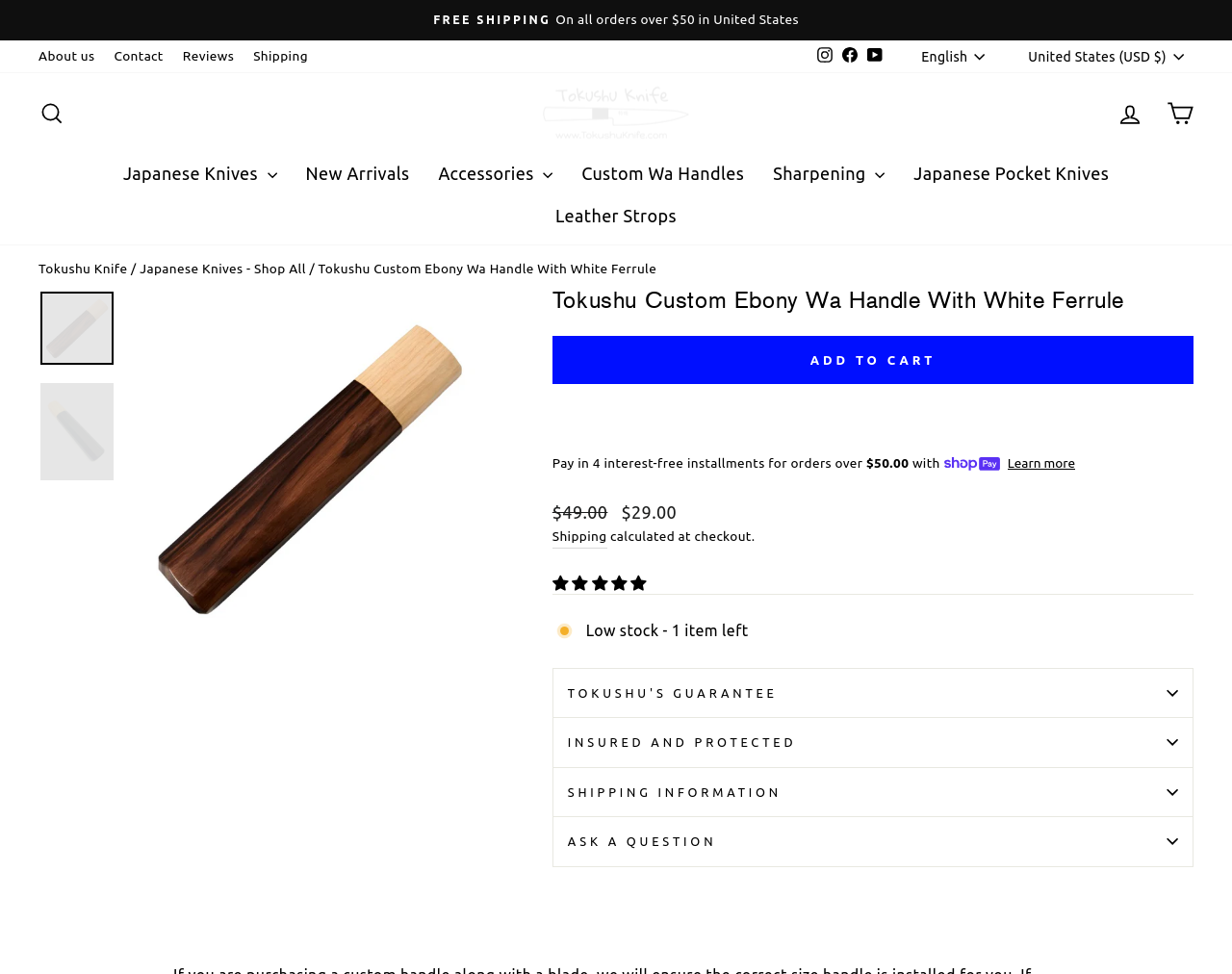Please answer the following question as detailed as possible based on the image: 
What is the currency of the prices?

I found the answer by looking at the top section of the webpage, where it says 'United States (USD $)' as the selected currency. This indicates that the currency of the prices is USD.